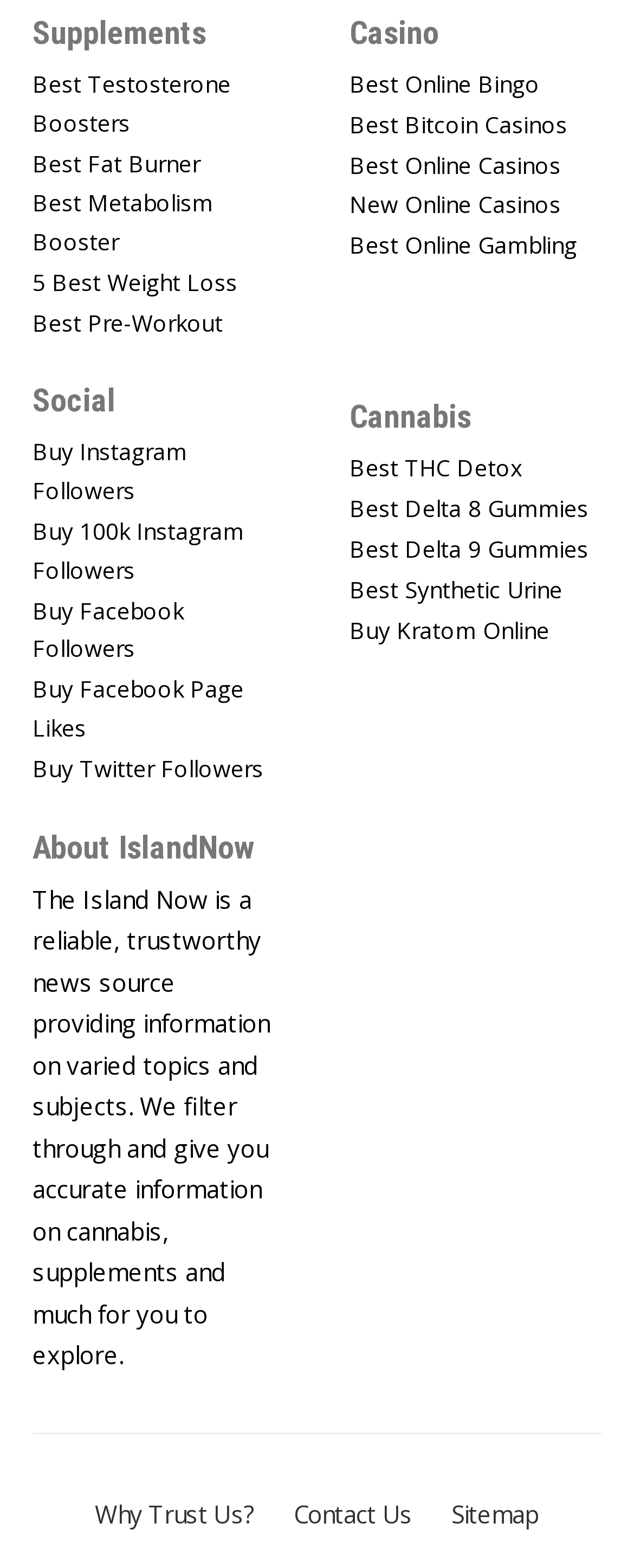Please identify the bounding box coordinates of the element on the webpage that should be clicked to follow this instruction: "Visit Why Trust Us?". The bounding box coordinates should be given as four float numbers between 0 and 1, formatted as [left, top, right, bottom].

[0.119, 0.935, 0.432, 0.997]